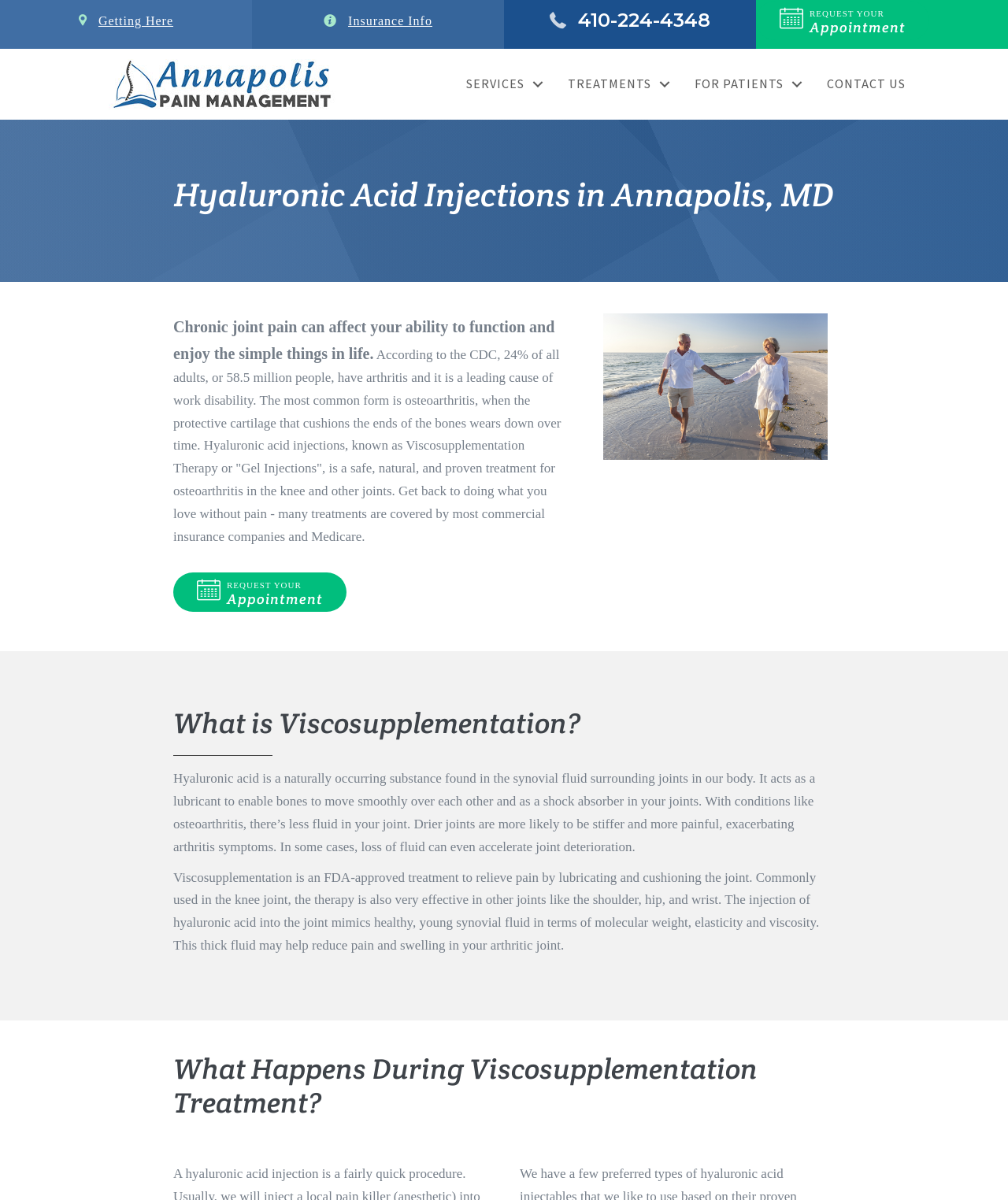From the given element description: "Request your Appointment", find the bounding box for the UI element. Provide the coordinates as four float numbers between 0 and 1, in the order [left, top, right, bottom].

[0.75, 0.001, 0.922, 0.034]